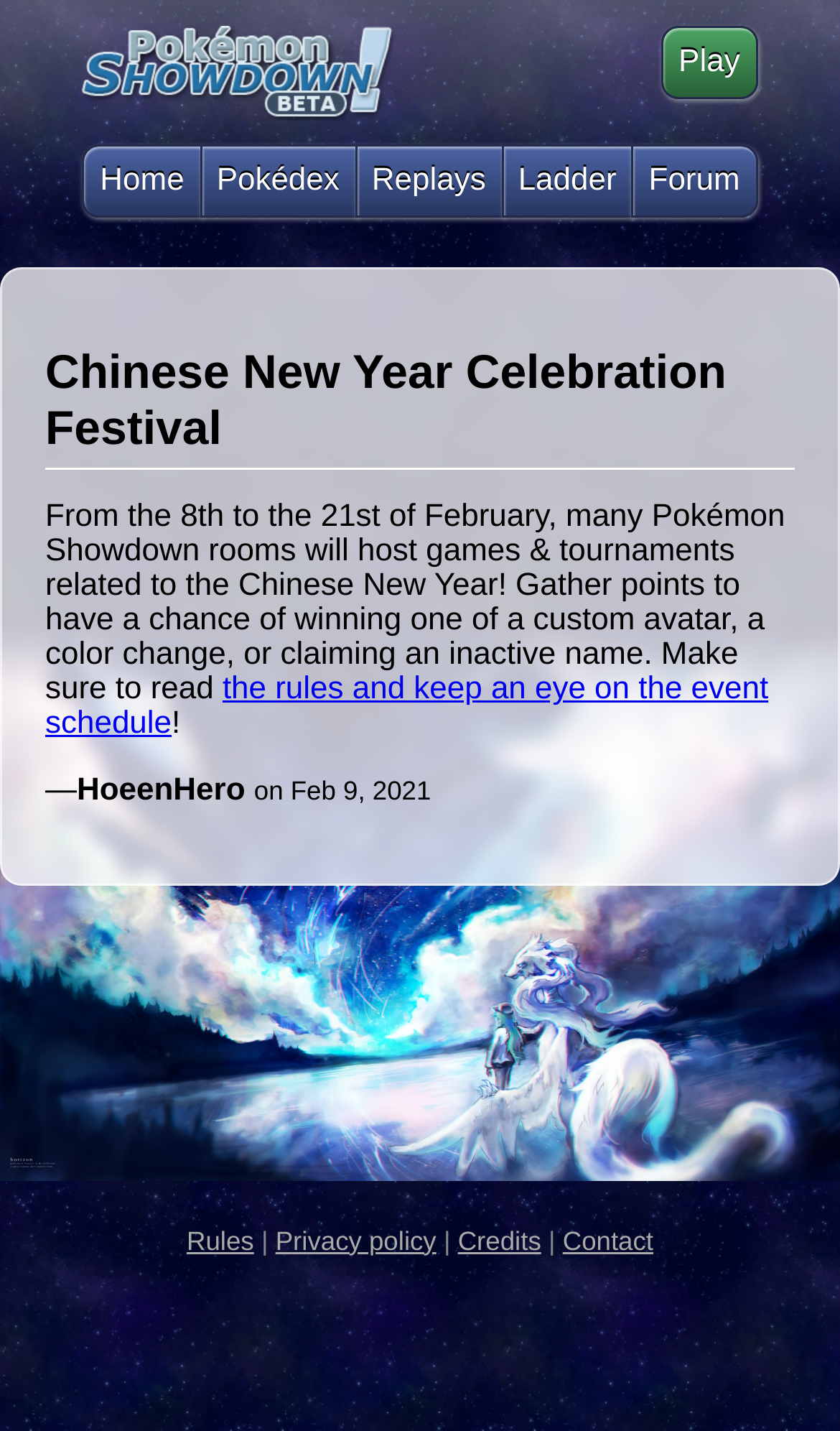Carefully examine the image and provide an in-depth answer to the question: What is the purpose of the event mentioned on the webpage?

I analyzed the StaticText element with the text 'Gather points to have a chance of winning one of a custom avatar, a color change, or claiming an inactive name.' which indicates that the event is a competition where participants can win custom avatars or inactive names.